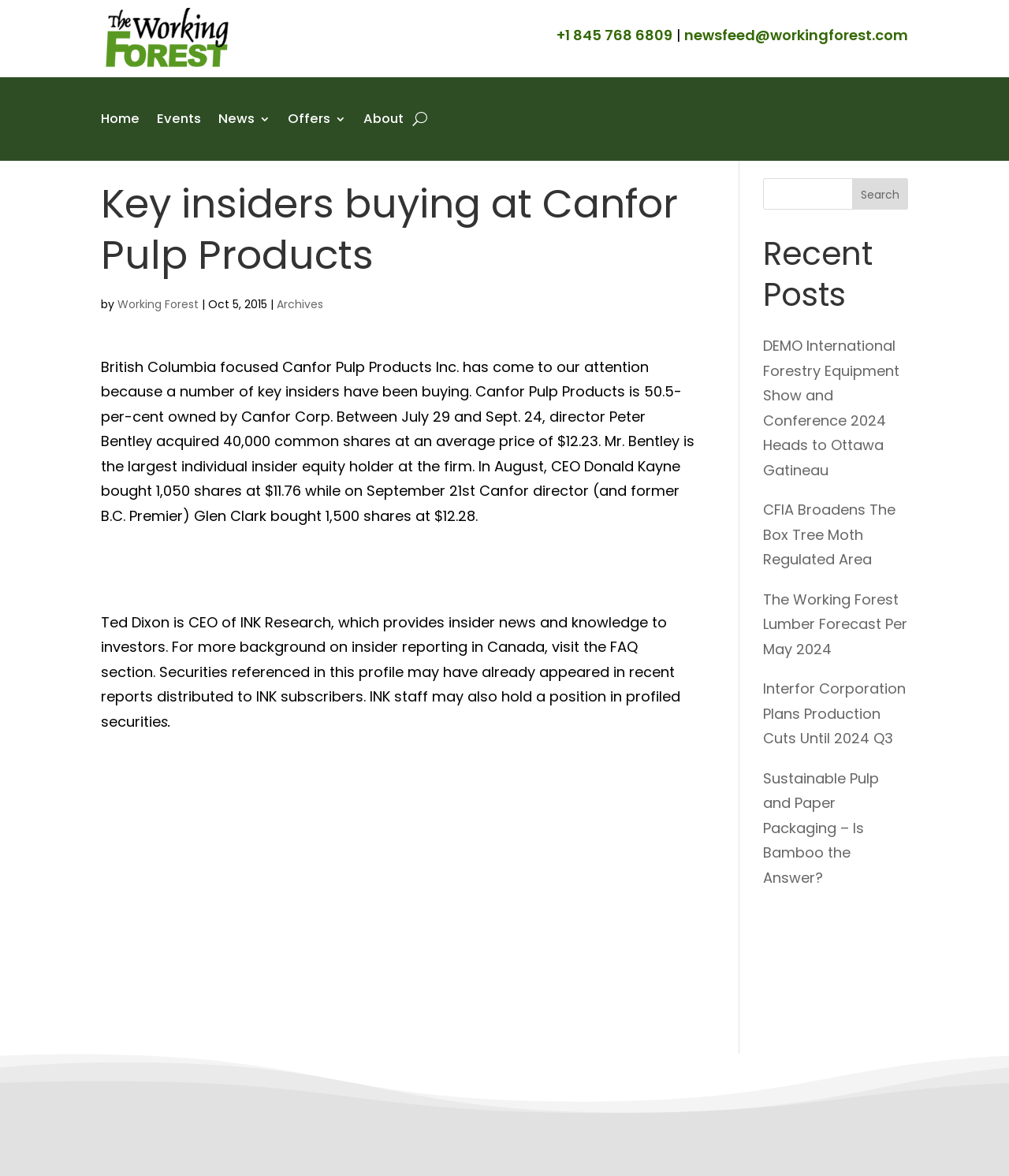Could you provide the bounding box coordinates for the portion of the screen to click to complete this instruction: "Check the Recent Posts section"?

[0.756, 0.198, 0.9, 0.275]